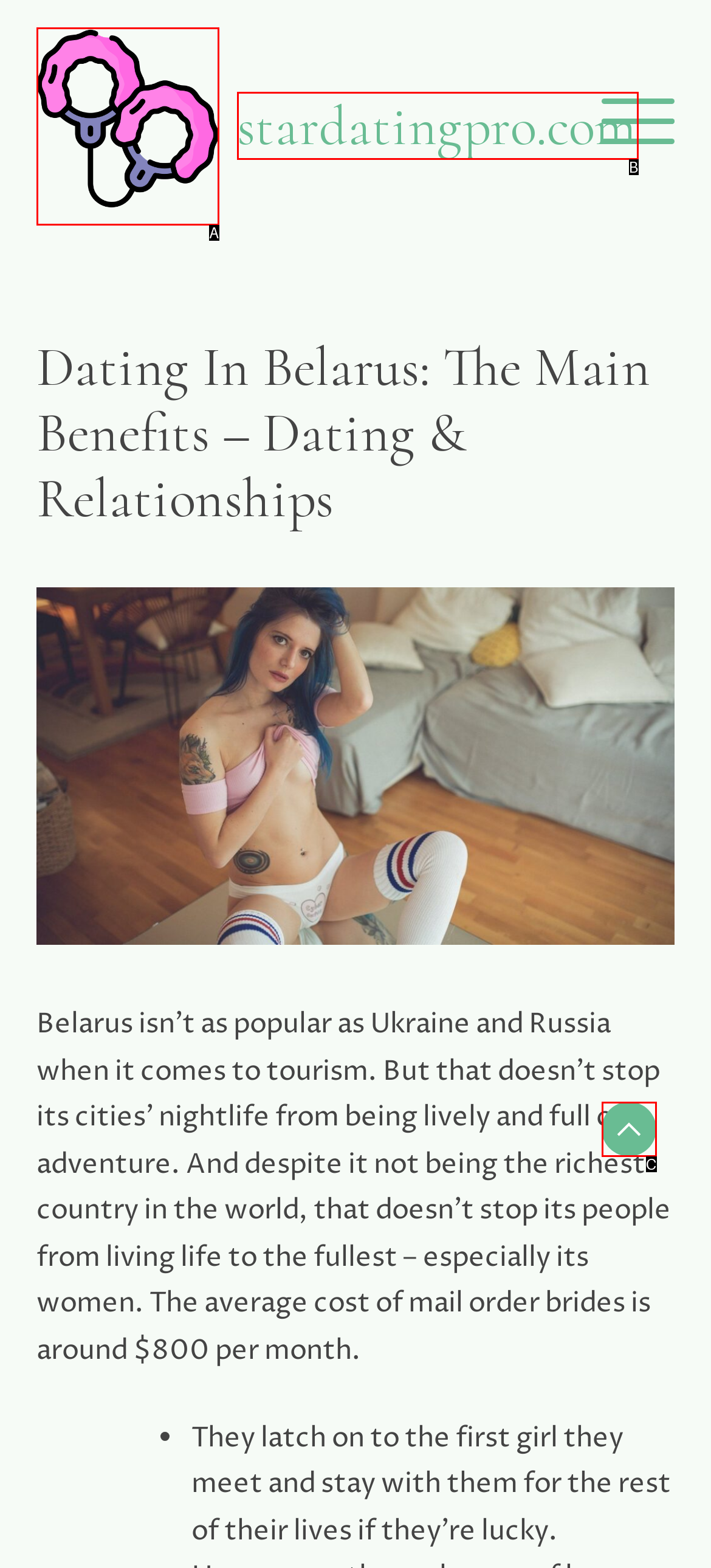Given the description: stardatingpro.com
Identify the letter of the matching UI element from the options.

B